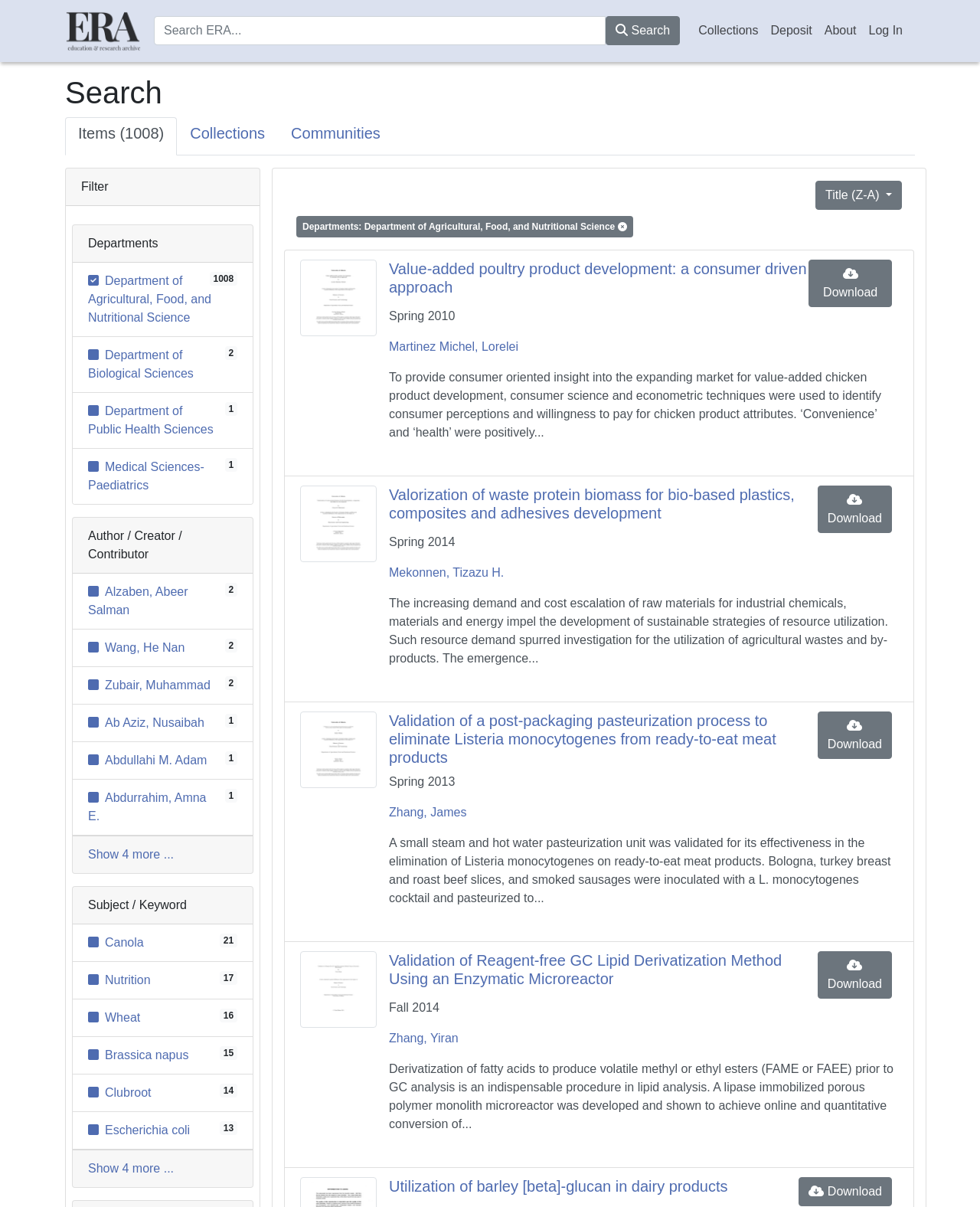What is the name of the first department listed?
Answer the question with a detailed and thorough explanation.

I found the first department listed by looking at the link '1008 Department of Agricultural, Food, and Nutritional Science' which is located under the 'Departments' section.